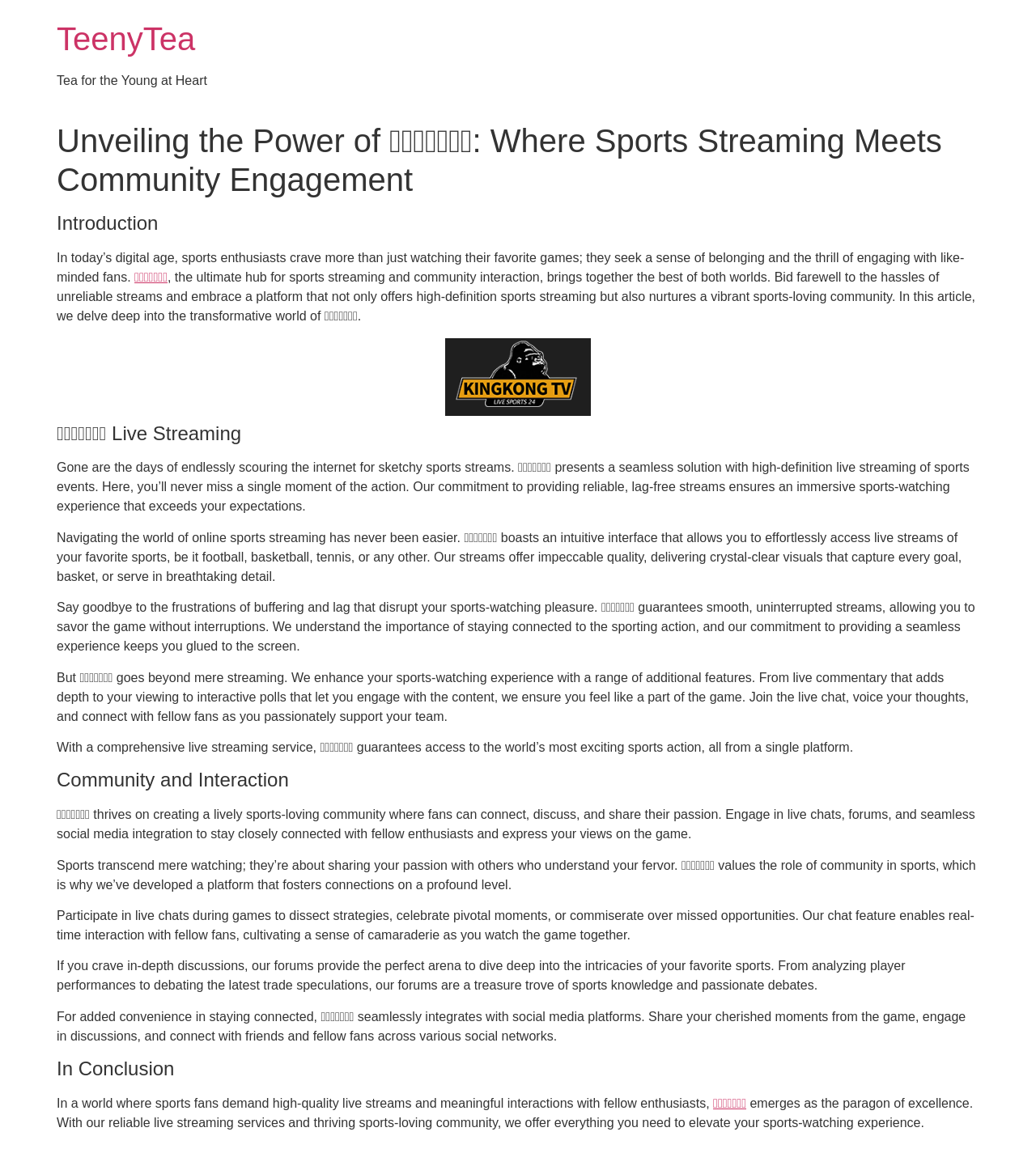Please answer the following question using a single word or phrase: 
What is the benefit of using the platform?

Seamless sports-watching experience